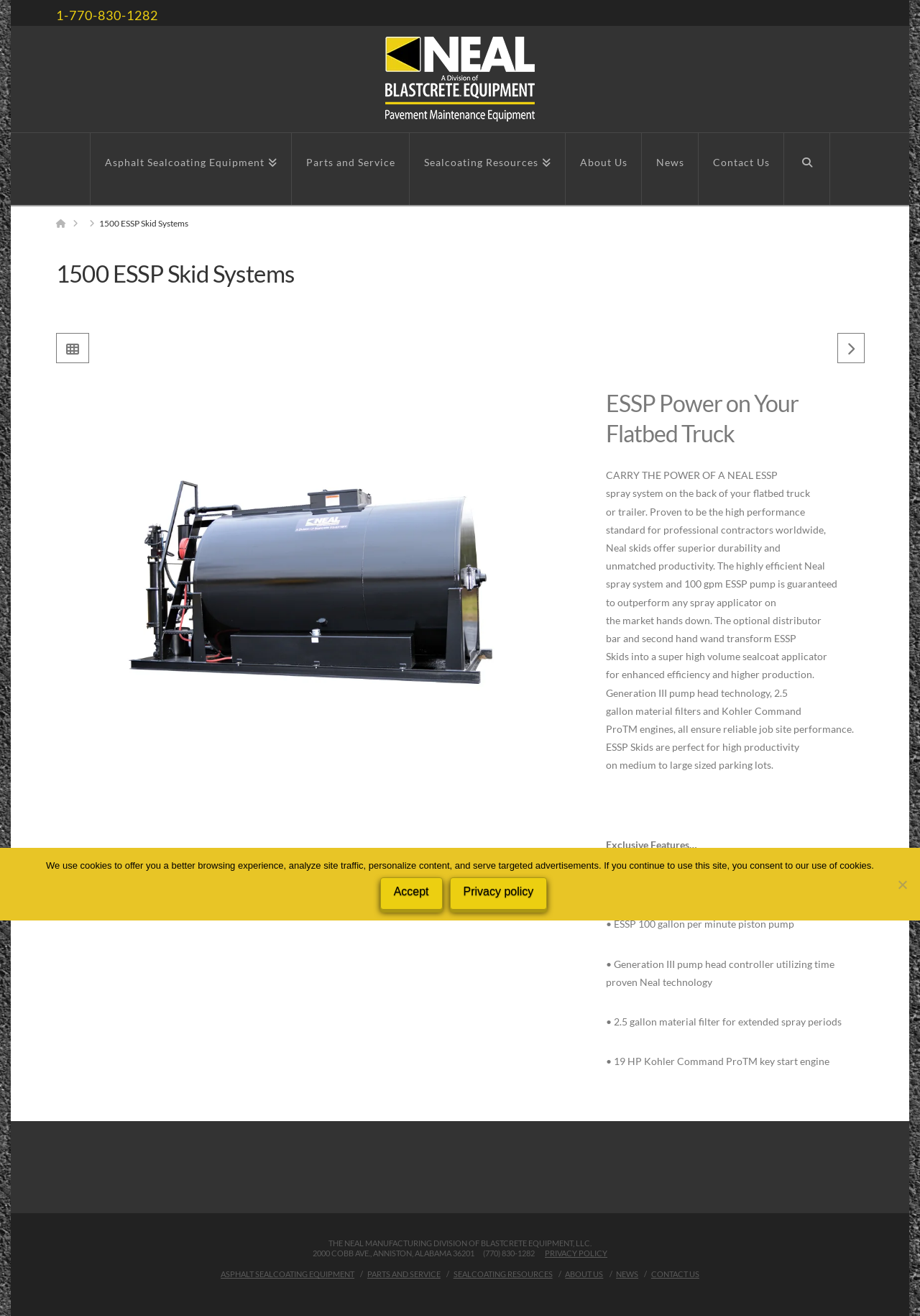Give an extensive and precise description of the webpage.

This webpage is about 1500 ESSP Skid Systems from NEAL Manufacturing. At the top, there is a navigation bar with links to "Asphalt Sealcoating Equipment", "Parts and Service", "Sealcoating Resources", "About Us", "News", and "Contact Us". Below the navigation bar, there is a breadcrumb navigation section with links to "Home" and "1500 ESSP Skid Systems". 

The main content area is divided into two sections. On the left, there is an image of "1500 Sealcoat Application Equipment" and a link to "See All Posts". On the right, there is a heading "ESSP Power on Your Flatbed Truck" followed by a block of text describing the benefits and features of the ESSP skid systems. The text is divided into several paragraphs and includes information about the system's performance, durability, and productivity.

Below the main content area, there is a section highlighting the exclusive features of the ESSP skid systems, including material capacity, pump specifications, and engine details. 

At the bottom of the page, there is a footer section with links to "PRIVACY POLICY", "ASPHALT SEALCOATING EQUIPMENT", "PARTS AND SERVICE", "SEALCOATING RESOURCES", "ABOUT US", "NEWS", and "CONTACT US". There is also a copyright notice with the company's address and phone number. 

Additionally, there is a cookie notice dialog box that appears on the page, informing users about the use of cookies and providing links to accept or learn more about the privacy policy.